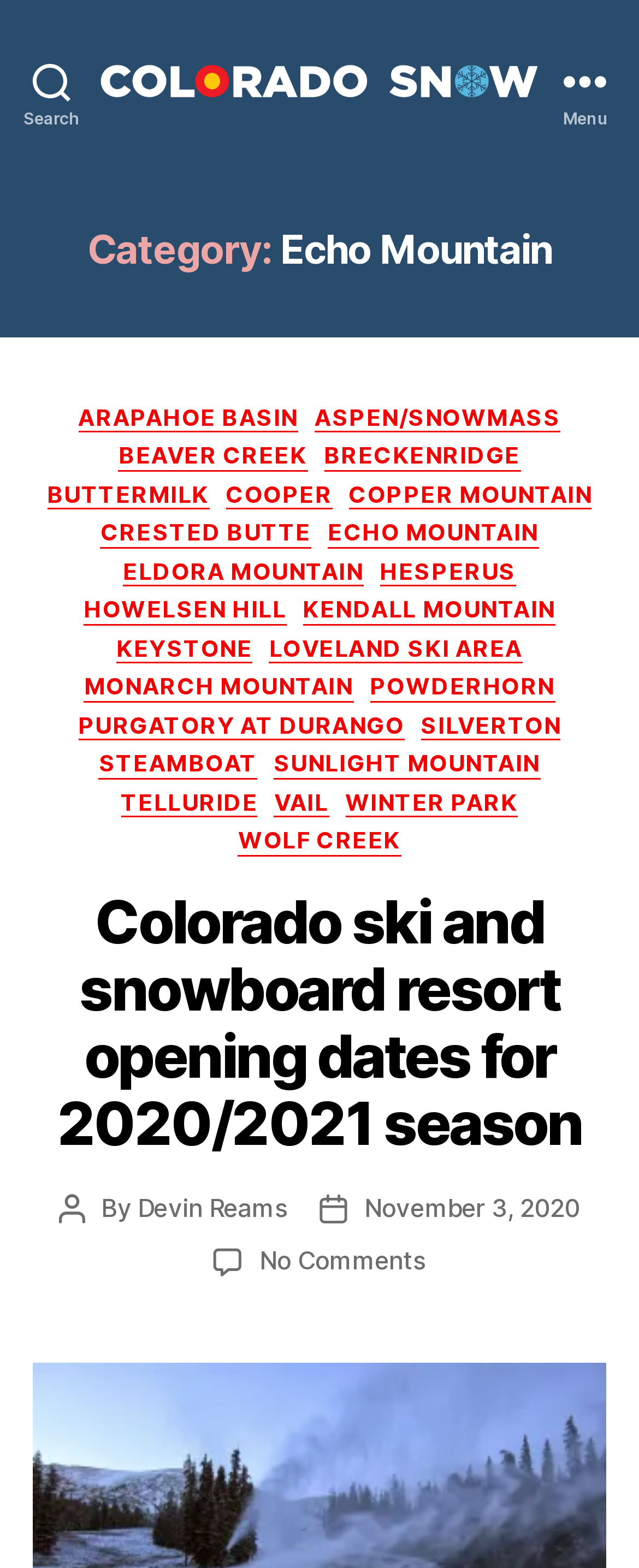How many ski resorts are listed?
Based on the image content, provide your answer in one word or a short phrase.

24